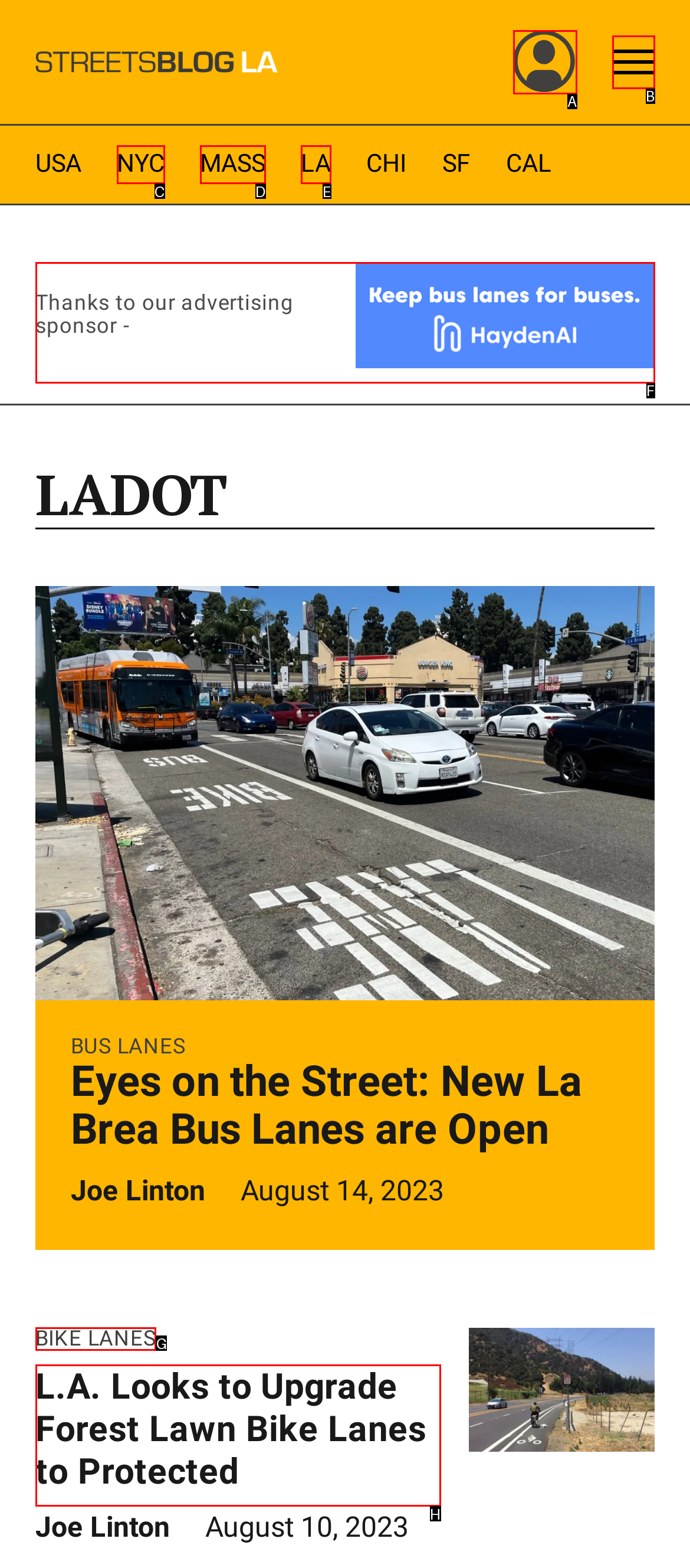Based on the description LA, identify the most suitable HTML element from the options. Provide your answer as the corresponding letter.

E